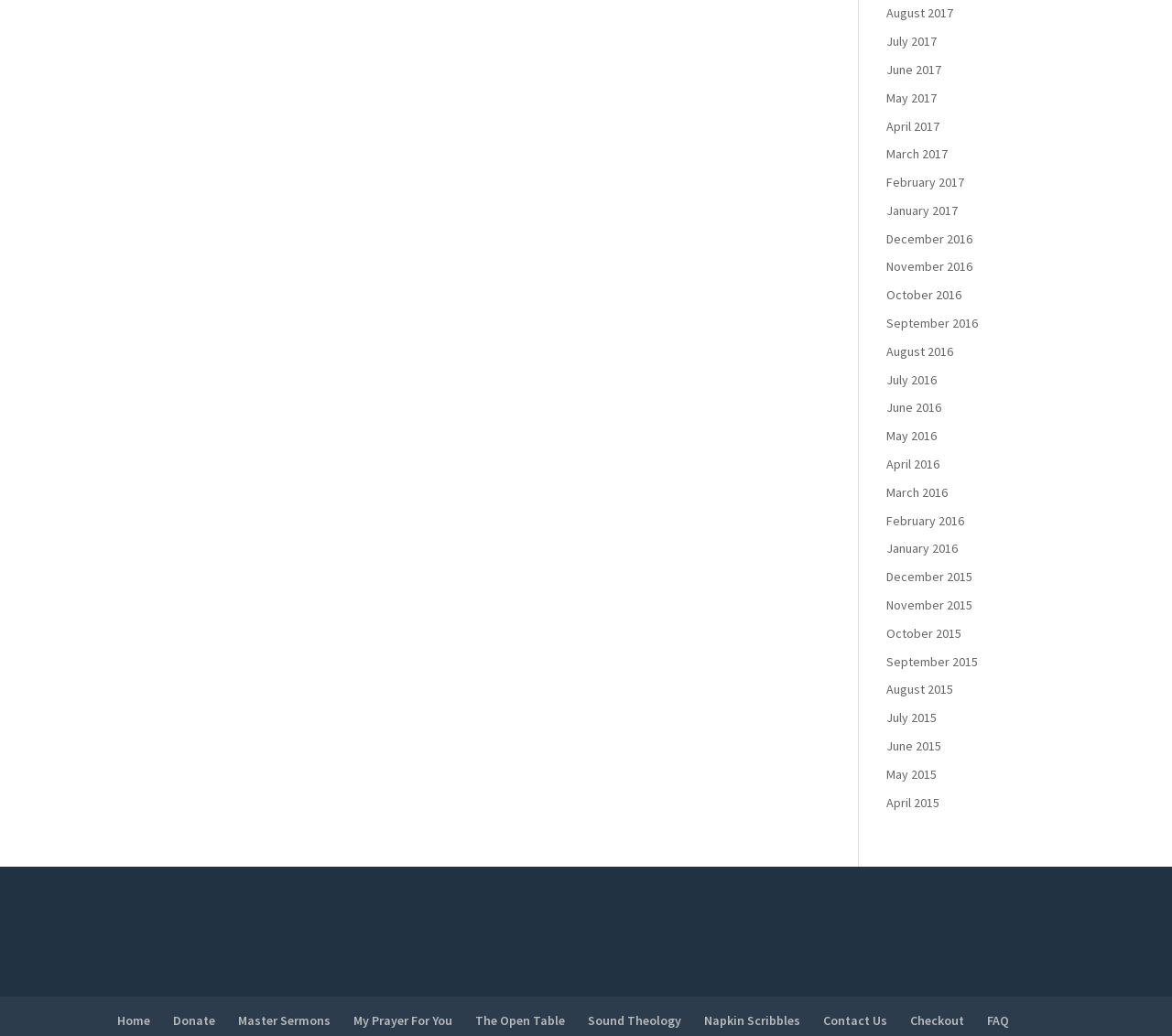Find and indicate the bounding box coordinates of the region you should select to follow the given instruction: "Go to Home page".

[0.1, 0.977, 0.128, 0.993]